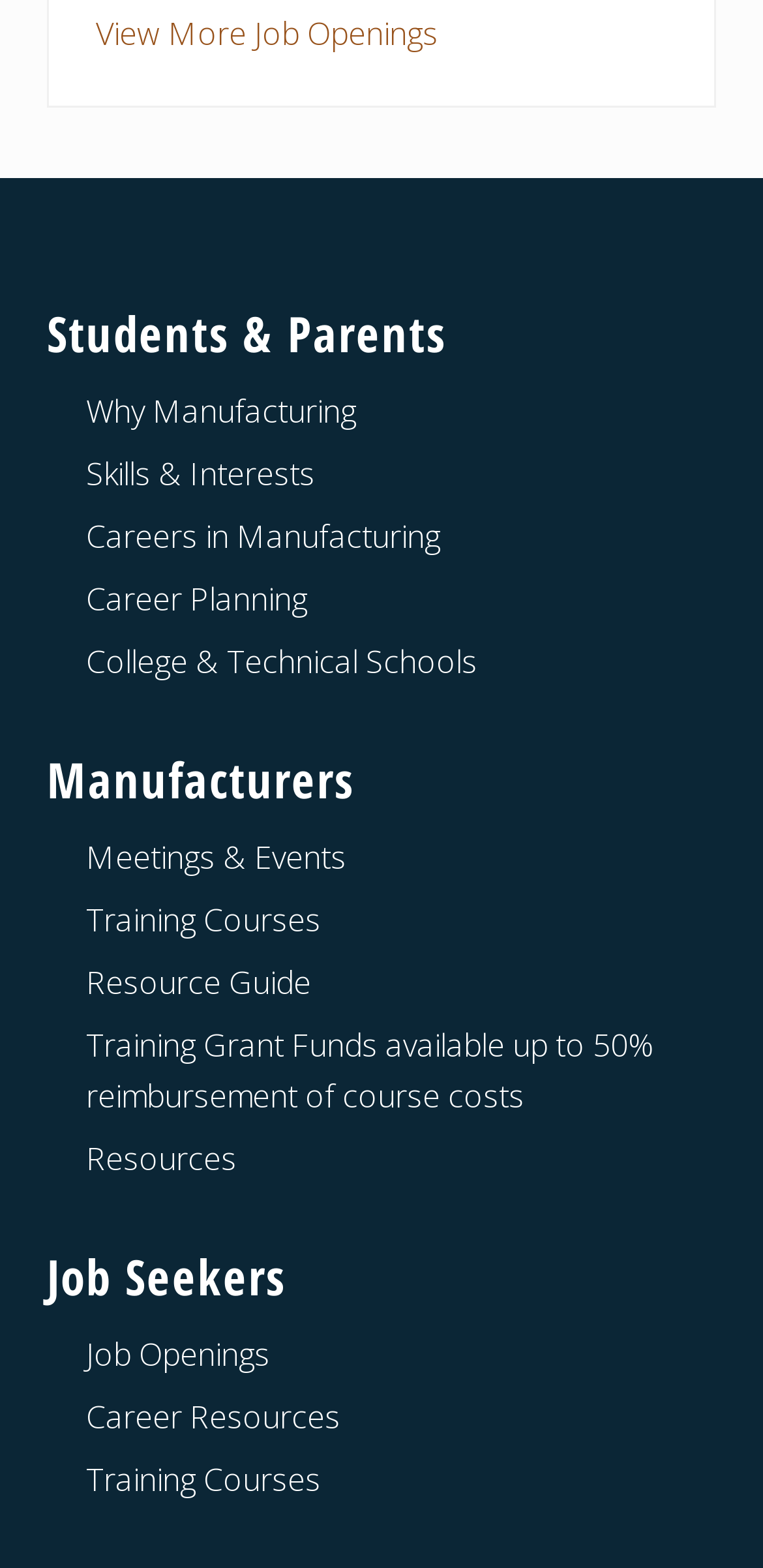Please identify the bounding box coordinates of the clickable element to fulfill the following instruction: "Open the search form". The coordinates should be four float numbers between 0 and 1, i.e., [left, top, right, bottom].

None